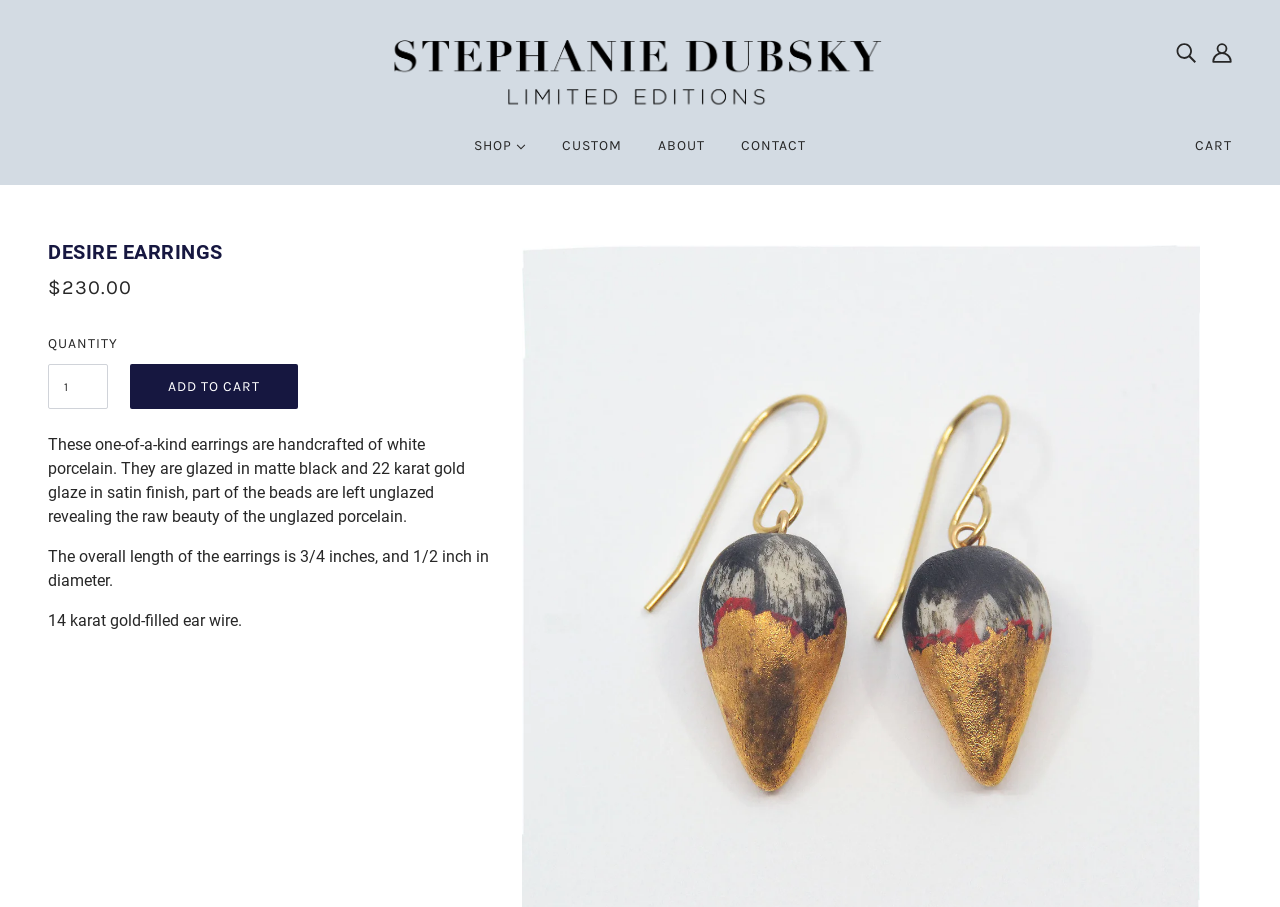Please identify the bounding box coordinates of the area that needs to be clicked to follow this instruction: "View cart".

[0.921, 0.127, 0.975, 0.195]